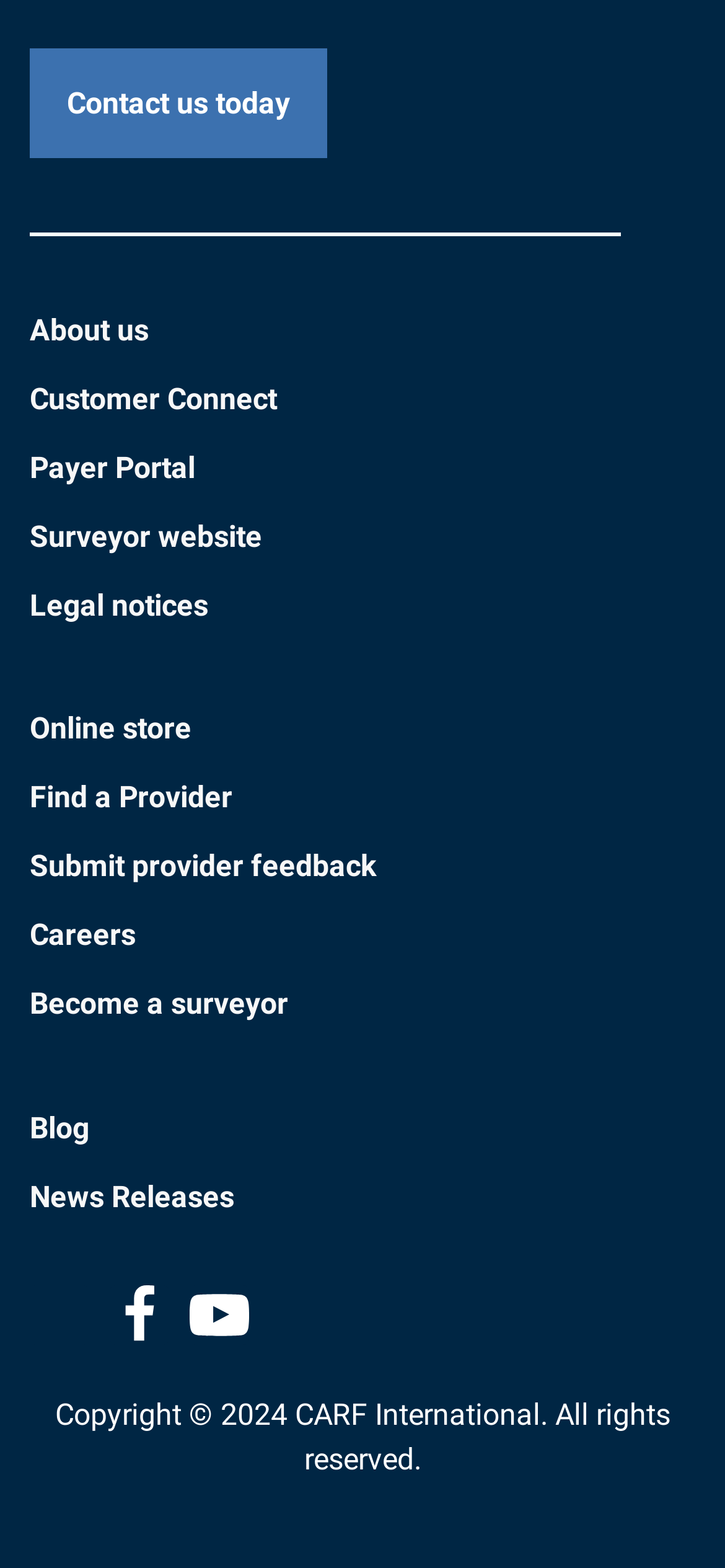Find the bounding box coordinates of the area to click in order to follow the instruction: "Find a Provider".

[0.041, 0.491, 0.959, 0.529]